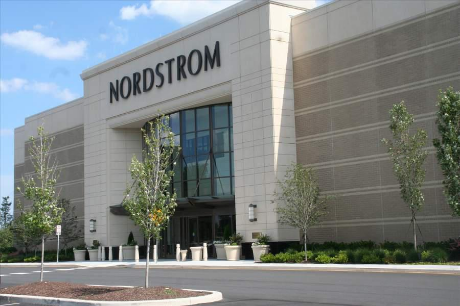What is above the entrance?
Analyze the image and deliver a detailed answer to the question.

According to the caption, the prominent 'NORDSTROM' signage is above the entrance, signaling the brand's upscale retail offerings.